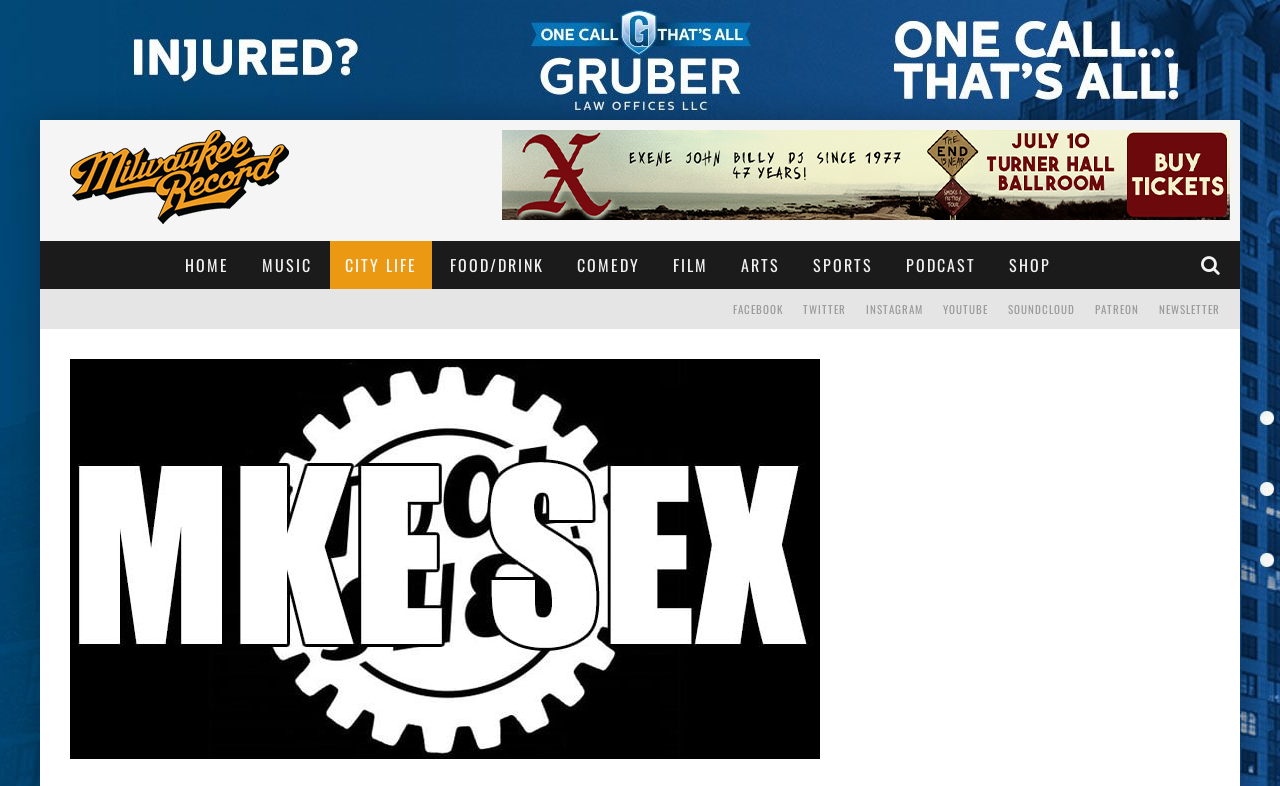What is the logo on the top left corner?
Provide a short answer using one word or a brief phrase based on the image.

Milwaukee Record